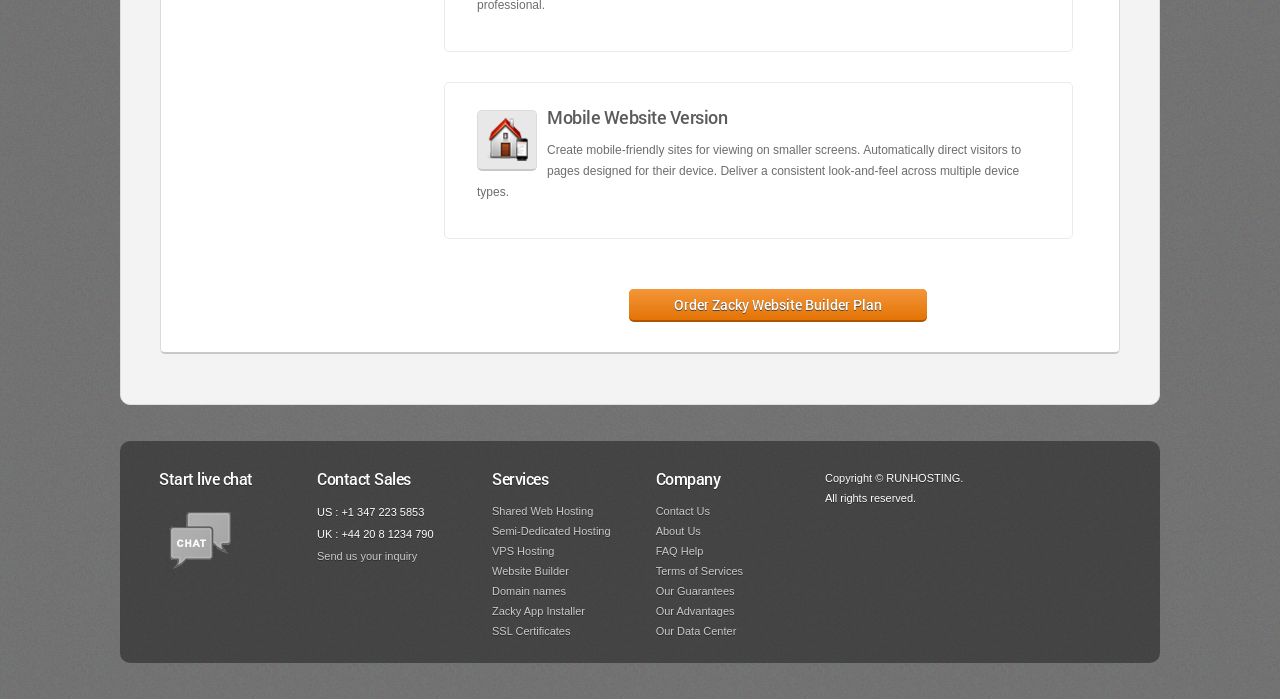Identify the bounding box coordinates of the clickable region necessary to fulfill the following instruction: "Start live chat". The bounding box coordinates should be four float numbers between 0 and 1, i.e., [left, top, right, bottom].

[0.124, 0.67, 0.202, 0.7]